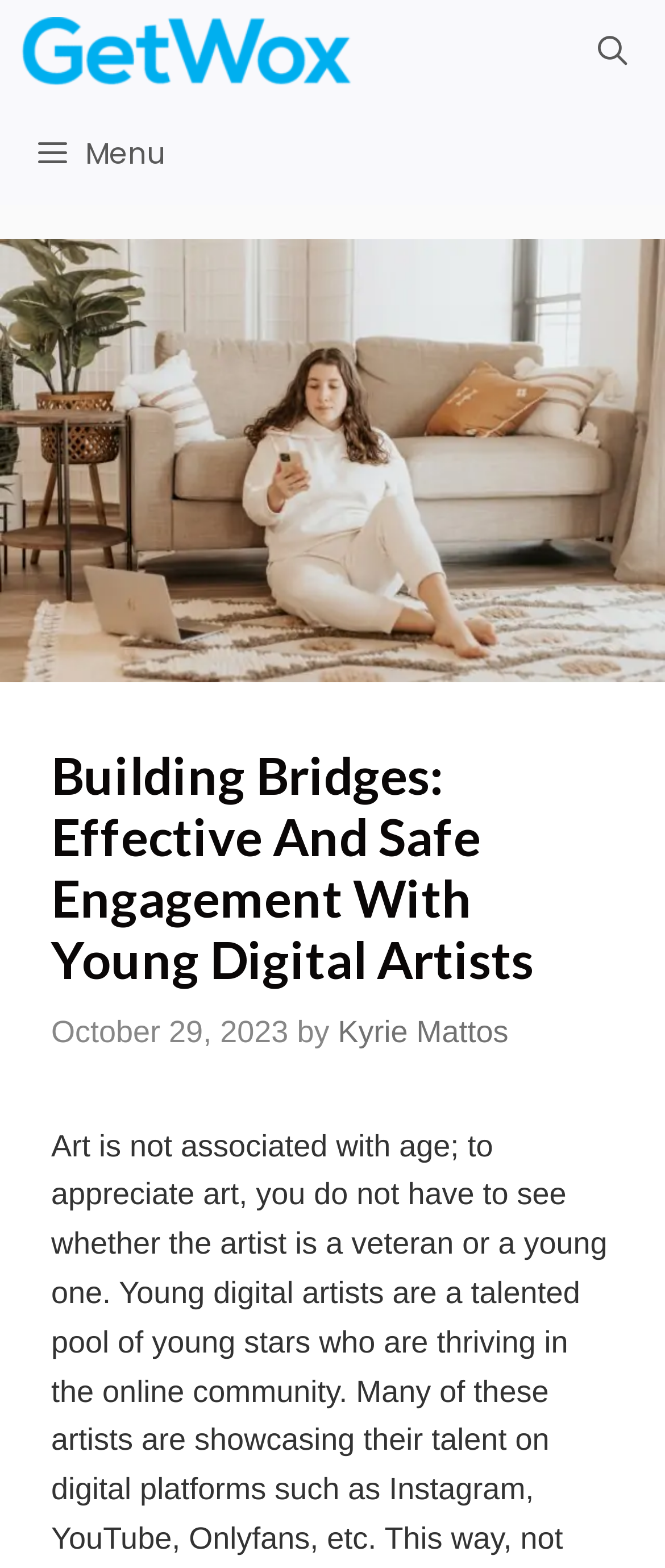Provide a short, one-word or phrase answer to the question below:
What is the date of the article?

October 29, 2023